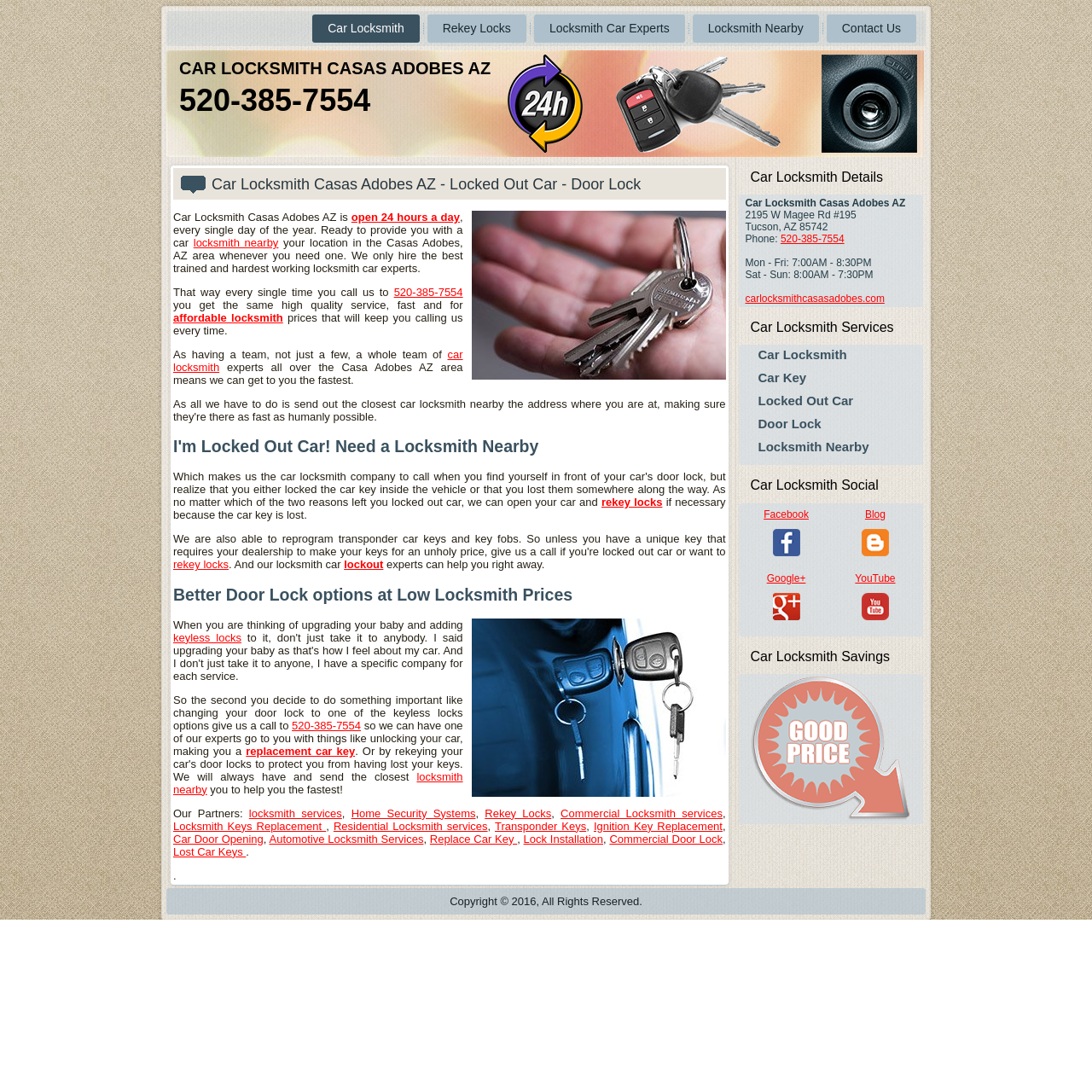Determine the bounding box coordinates for the region that must be clicked to execute the following instruction: "Get locksmith nearby".

[0.177, 0.216, 0.255, 0.228]